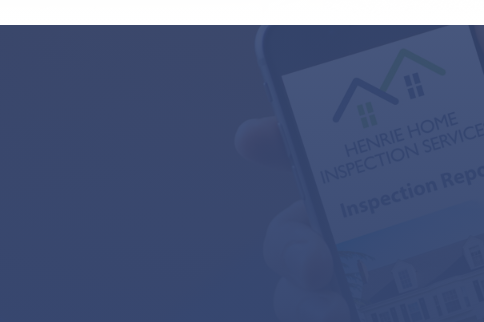Please provide a comprehensive answer to the question based on the screenshot: What is the focus of the screen?

The screen of the smartphone is displaying the logo and information of 'Henrie Home Inspection Services', and prominently featured on the screen is the text 'Inspection Report', indicating its focus on home inspections.